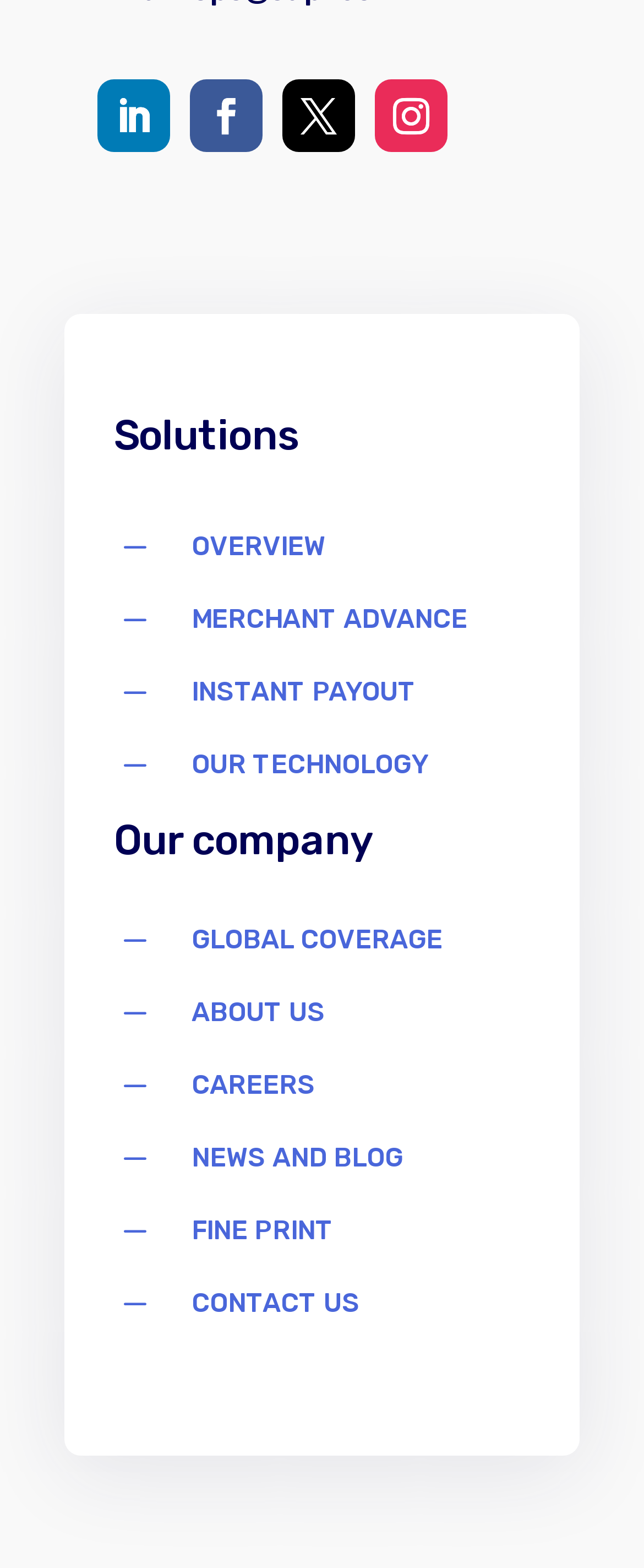How many sections are there in the webpage?
From the details in the image, provide a complete and detailed answer to the question.

I counted the number of LayoutTable elements and found 11 of them, each representing a section in the webpage.